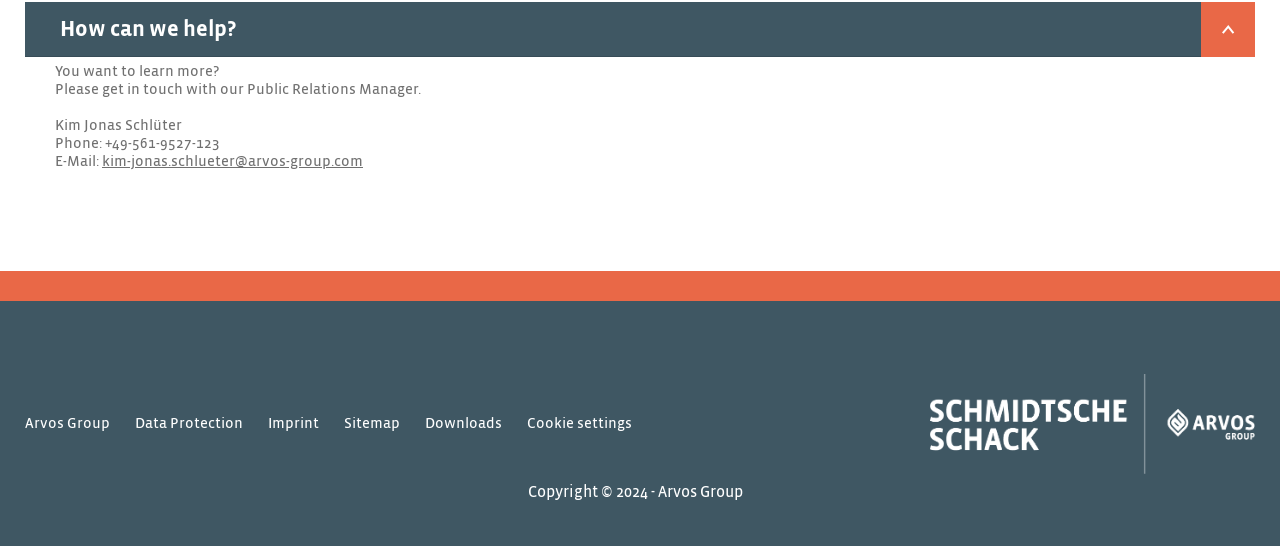Respond with a single word or short phrase to the following question: 
What is the copyright year of the webpage?

2024